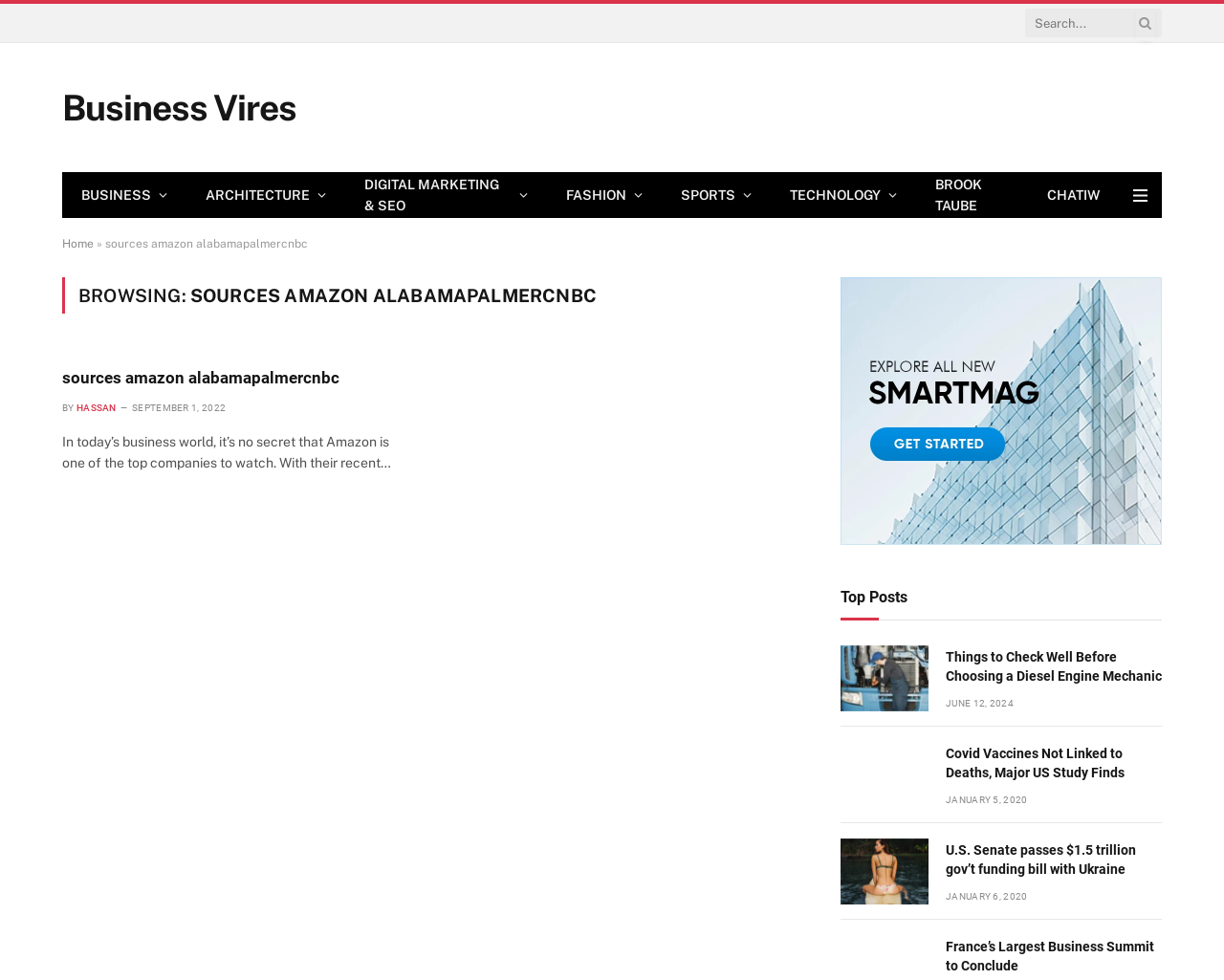What is the date of the third article in the 'Top Posts' section? Based on the image, give a response in one word or a short phrase.

JANUARY 6, 2020